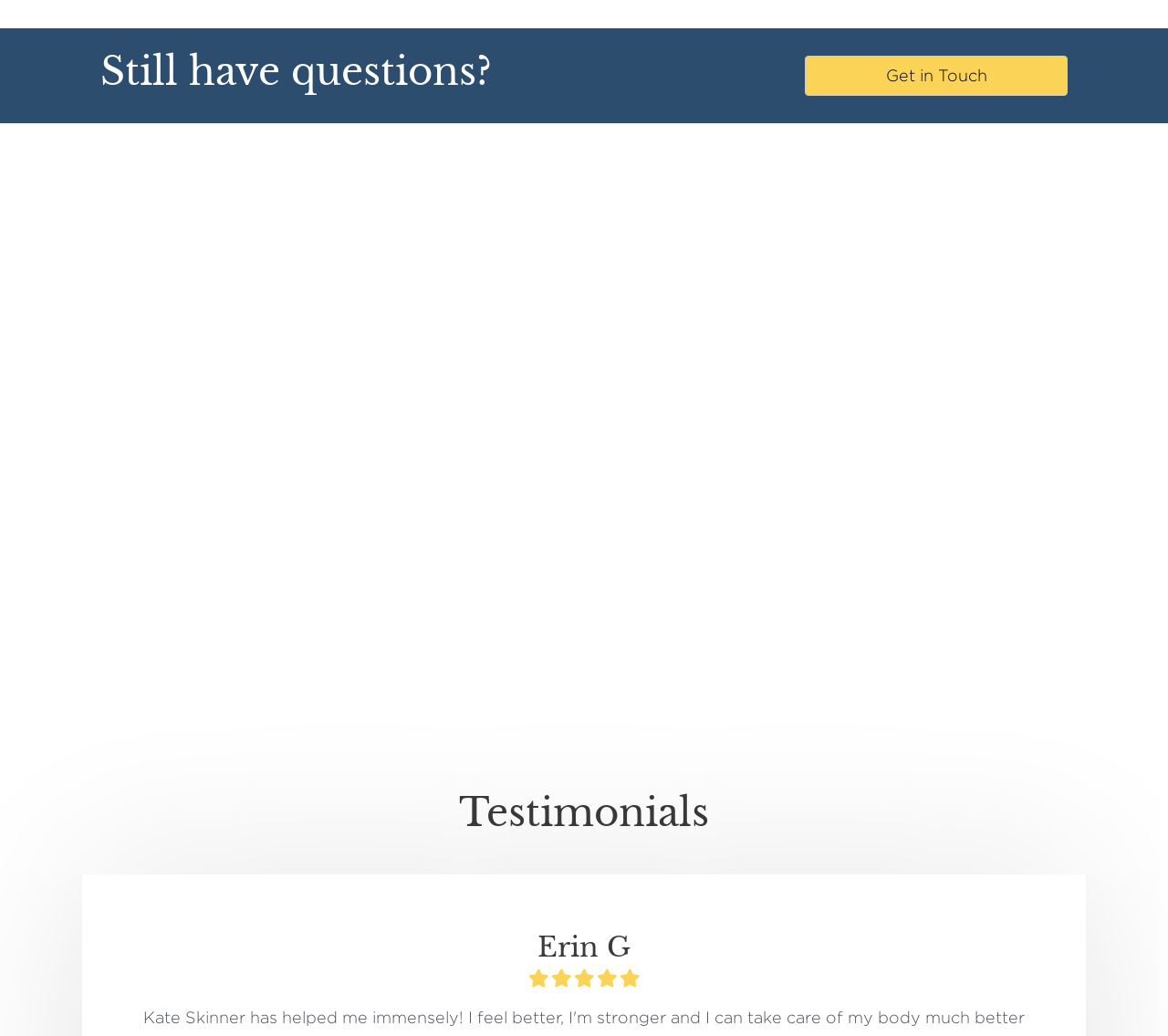How many sections are there in the webpage?
Use the image to answer the question with a single word or phrase.

5